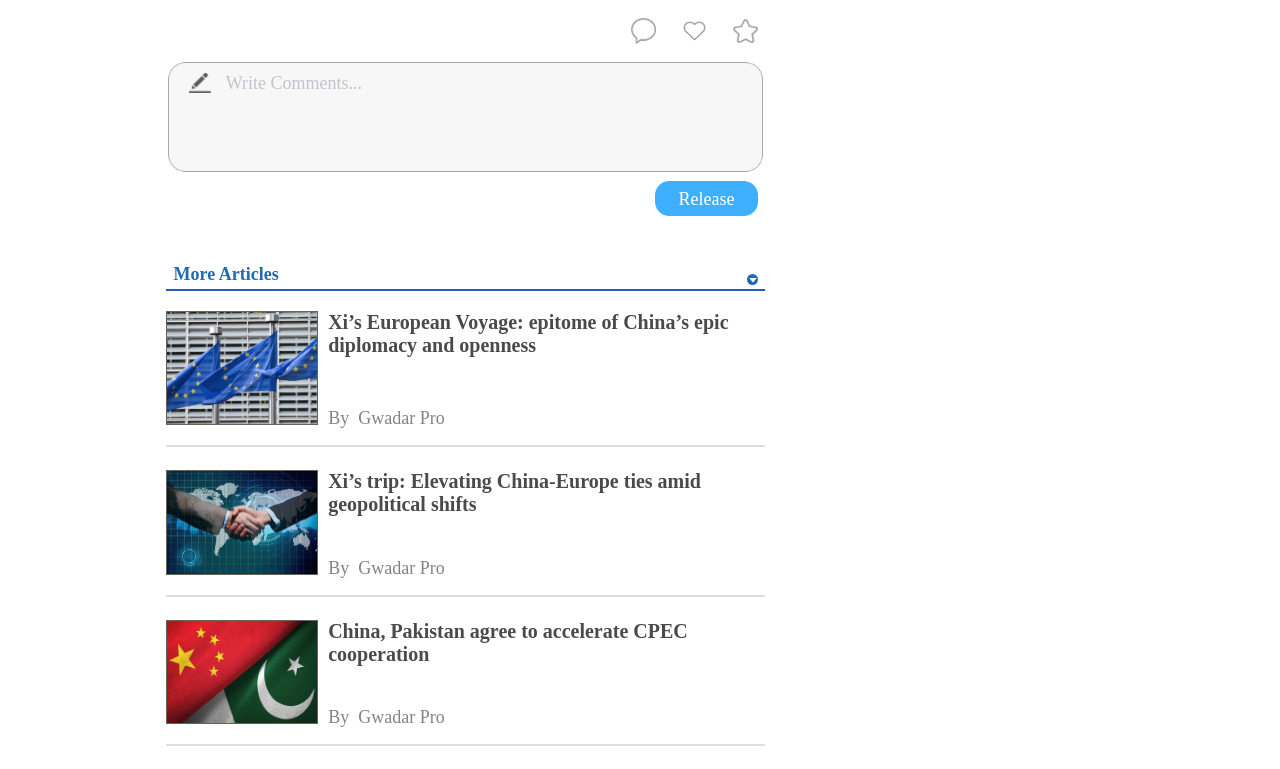Find the bounding box coordinates for the area that must be clicked to perform this action: "View the article 'Xi’s trip: Elevating China-Europe ties amid geopolitical shifts'".

[0.13, 0.612, 0.247, 0.753]